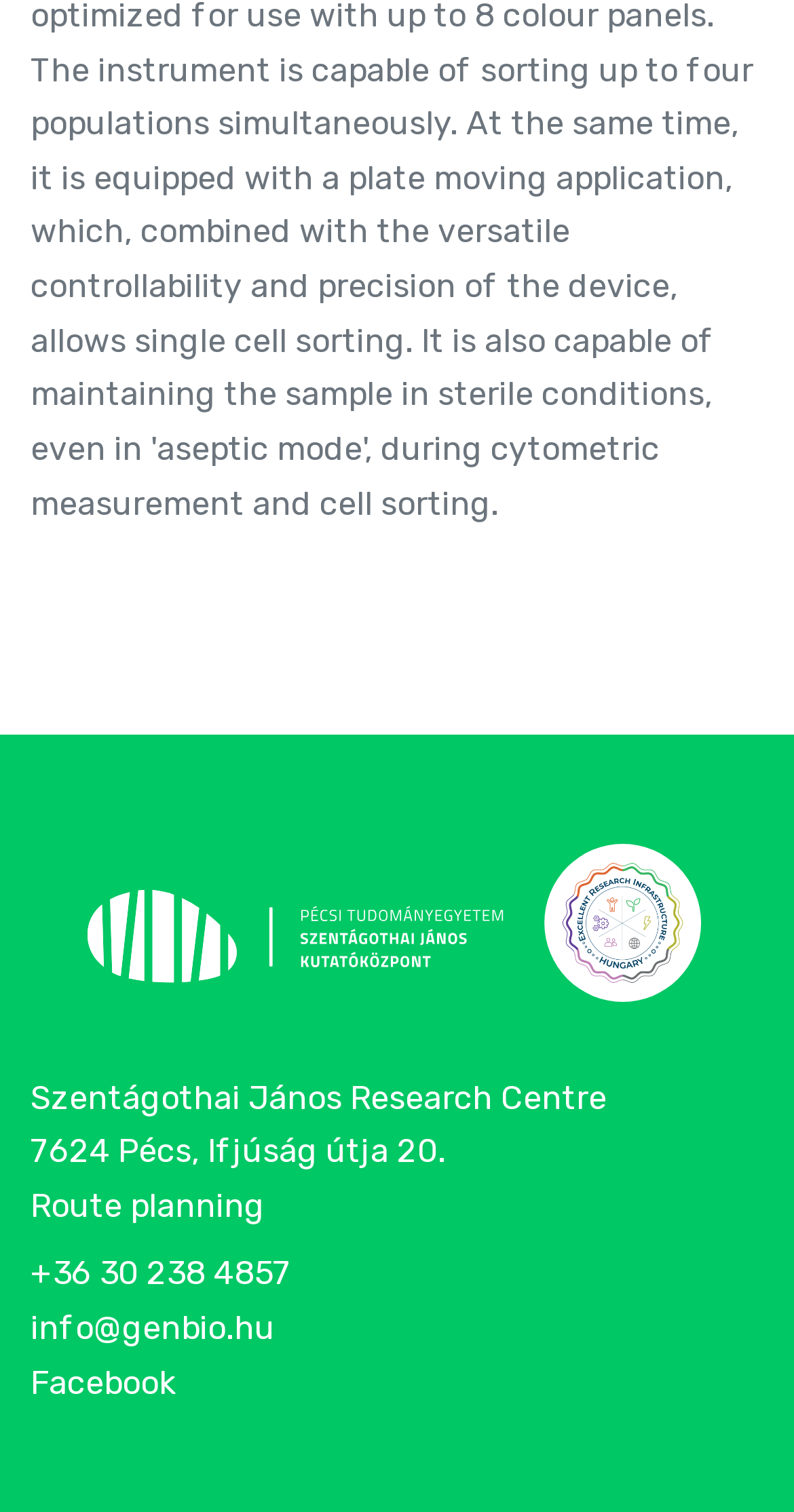Bounding box coordinates must be specified in the format (top-left x, top-left y, bottom-right x, bottom-right y). All values should be floating point numbers between 0 and 1. What are the bounding box coordinates of the UI element described as: Facebook

[0.038, 0.901, 0.221, 0.927]